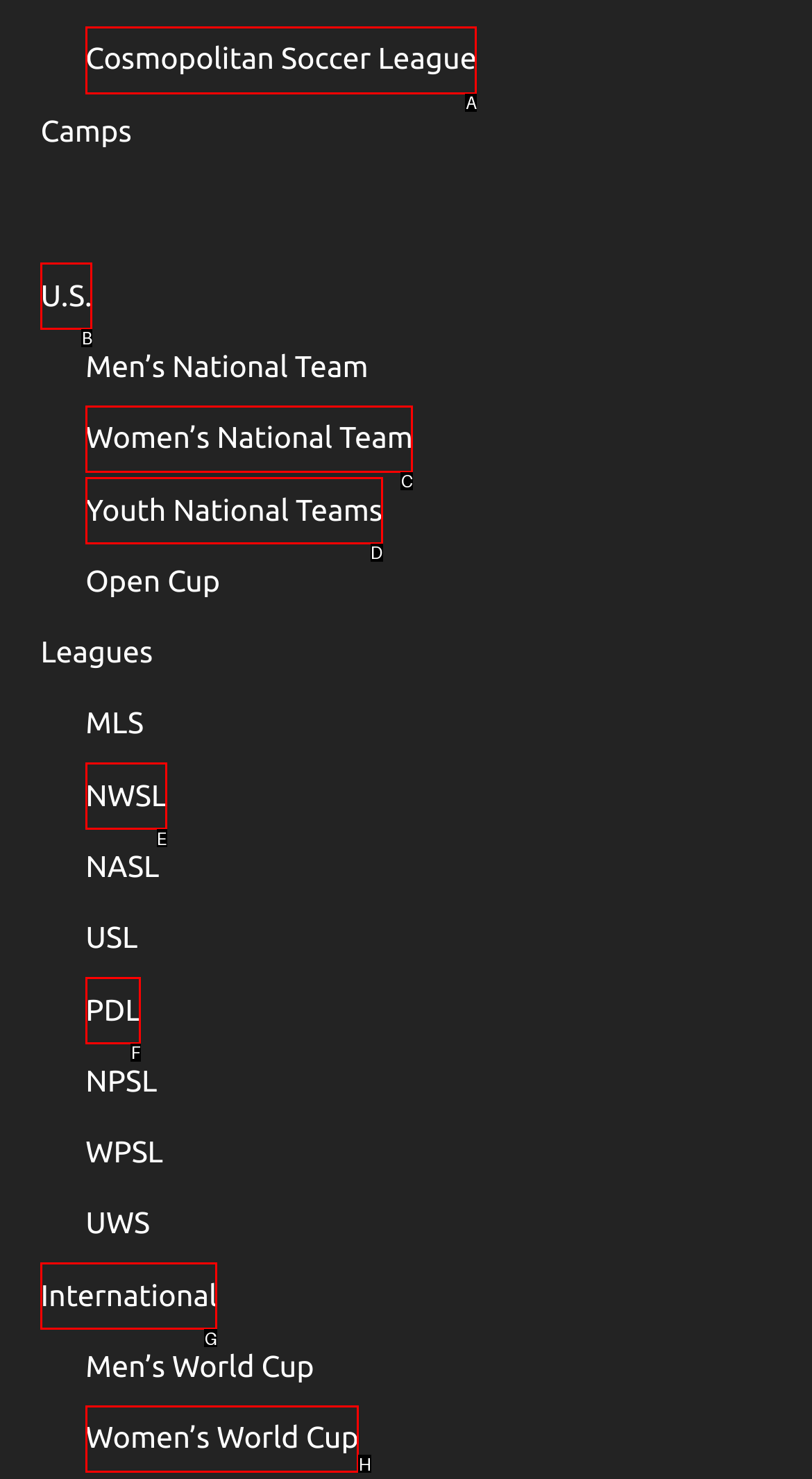Identify the bounding box that corresponds to: International
Respond with the letter of the correct option from the provided choices.

G